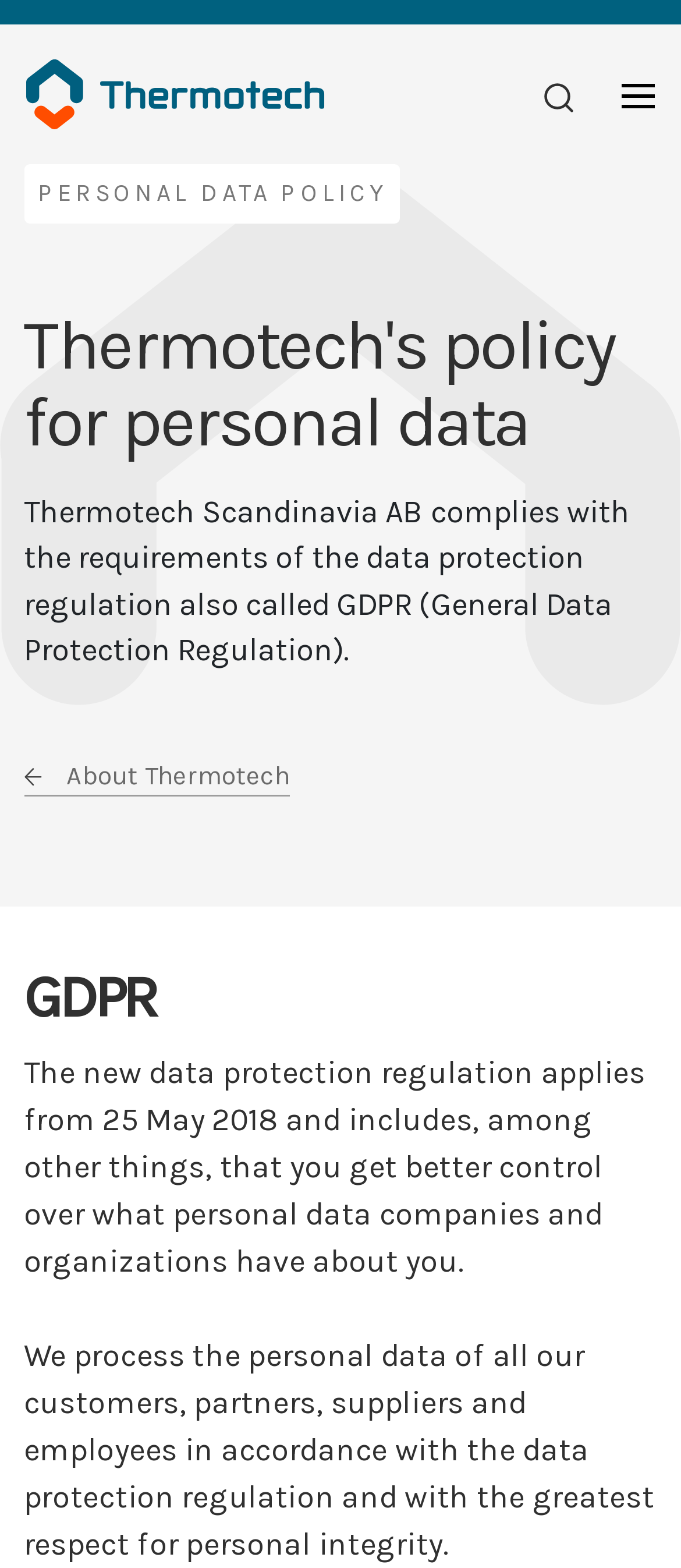Who are the personal data processed by the company?
Provide a detailed and extensive answer to the question.

The company processes the personal data of all its customers, partners, suppliers, and employees, as mentioned in the last paragraph of the policy, which states that 'We process the personal data of all our customers, partners, suppliers and employees in accordance with the data protection regulation and with the greatest respect for personal integrity.'